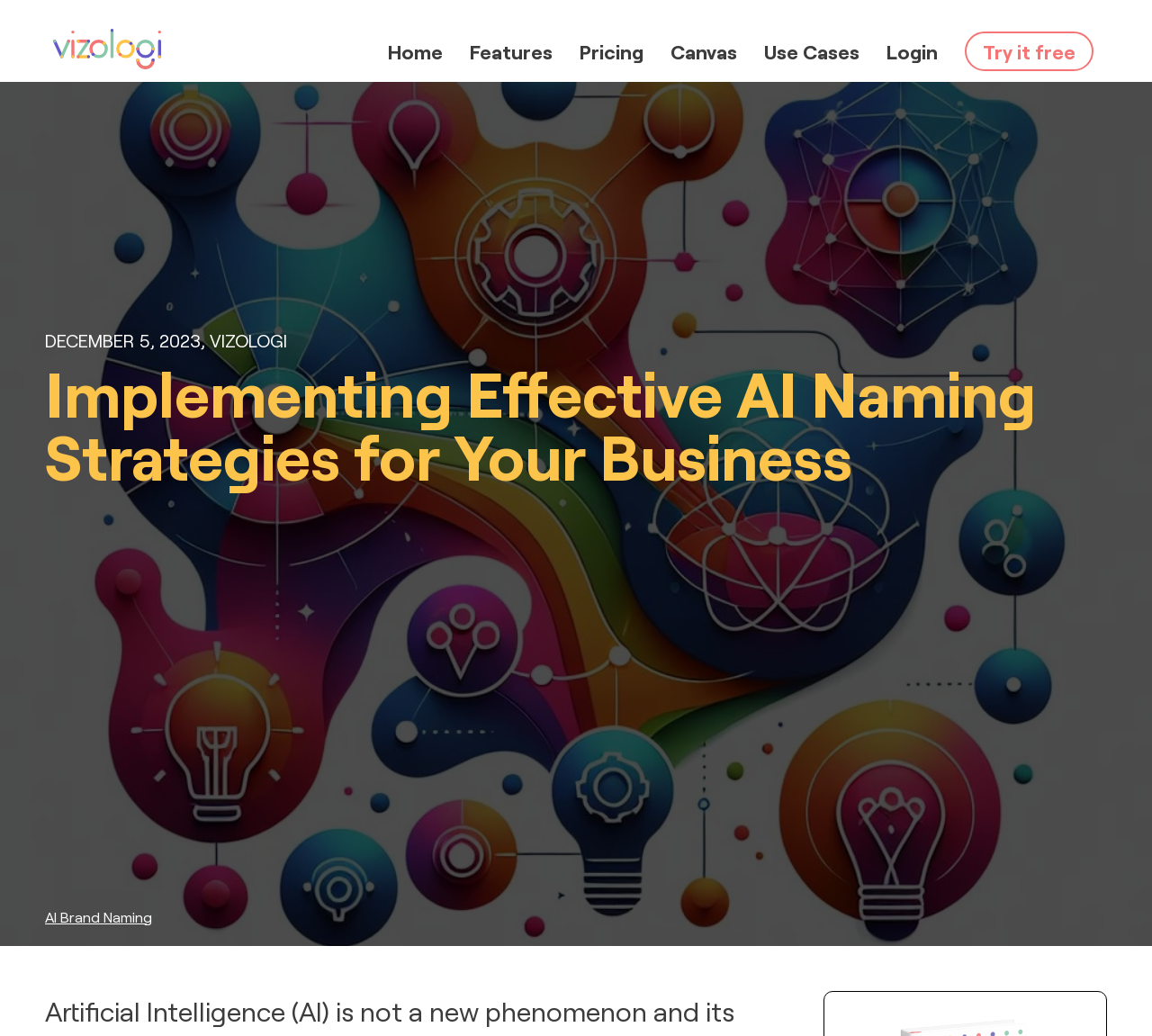Determine the bounding box coordinates of the UI element described below. Use the format (top-left x, top-left y, bottom-right x, bottom-right y) with floating point numbers between 0 and 1: Try it free

[0.838, 0.023, 0.949, 0.061]